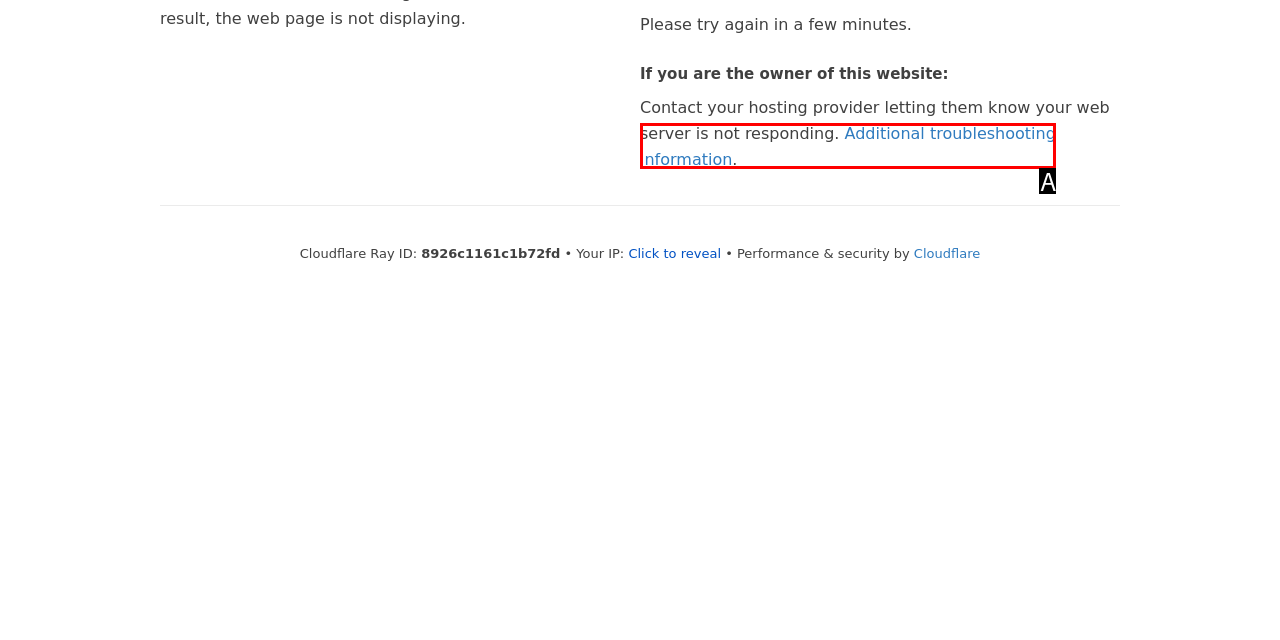Tell me the letter of the HTML element that best matches the description: Top 10 free proxy softwares from the provided options.

None